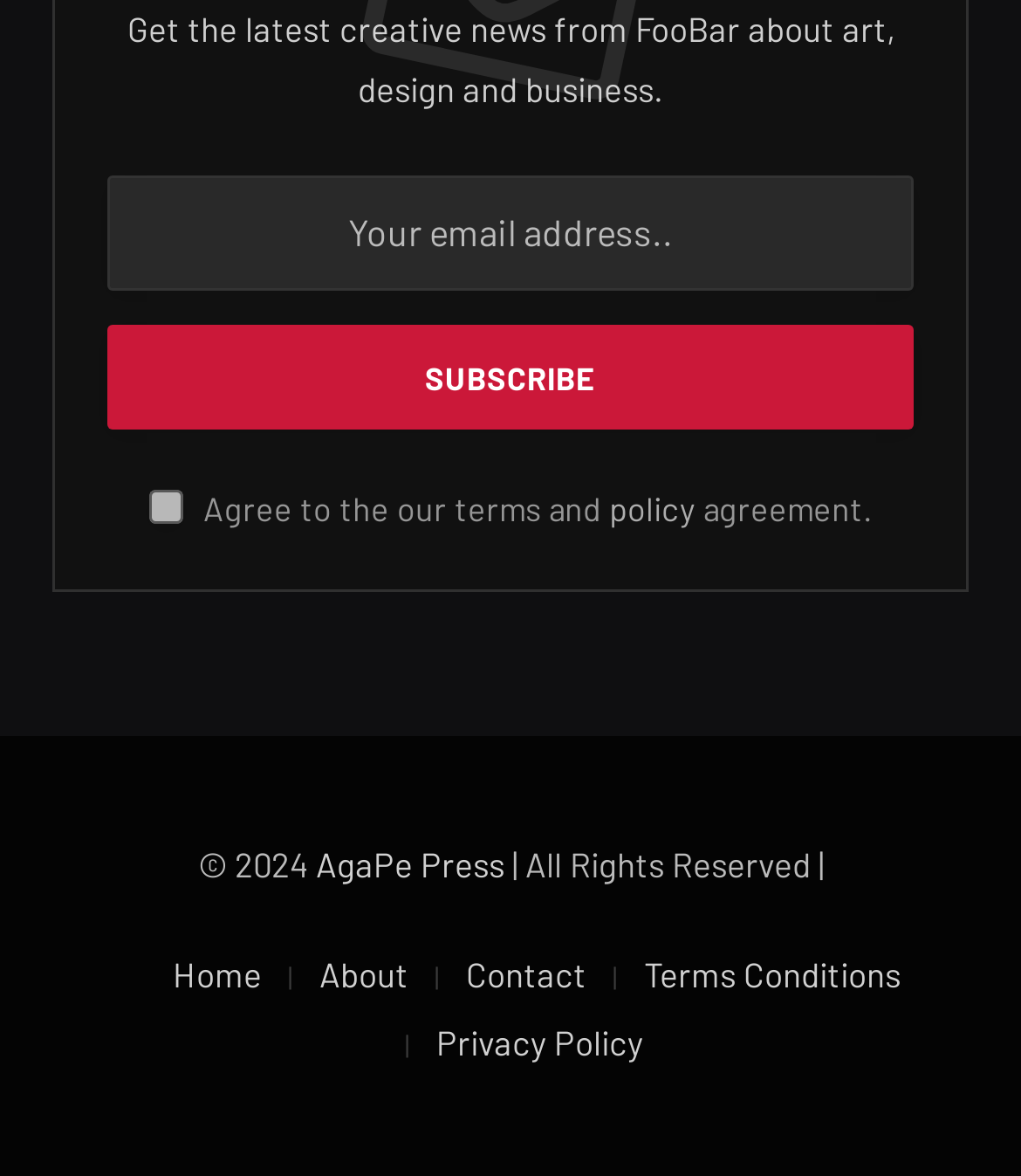Using the information from the screenshot, answer the following question thoroughly:
What is the purpose of the textbox?

The textbox is labeled 'Your email address..' and is required, indicating that it is used to input an email address, likely for subscription or newsletter purposes.